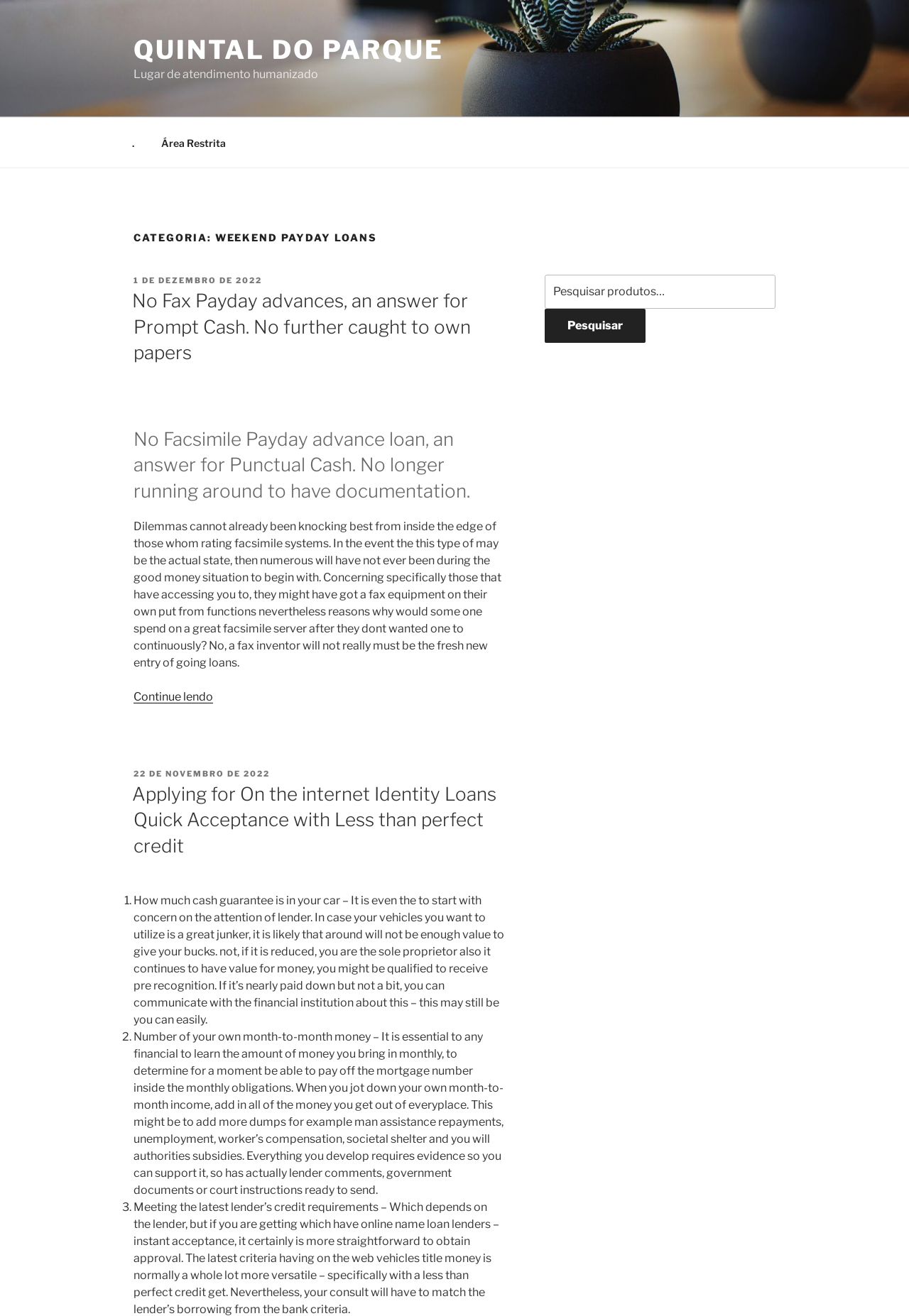Provide the bounding box for the UI element matching this description: ".".

[0.131, 0.095, 0.161, 0.122]